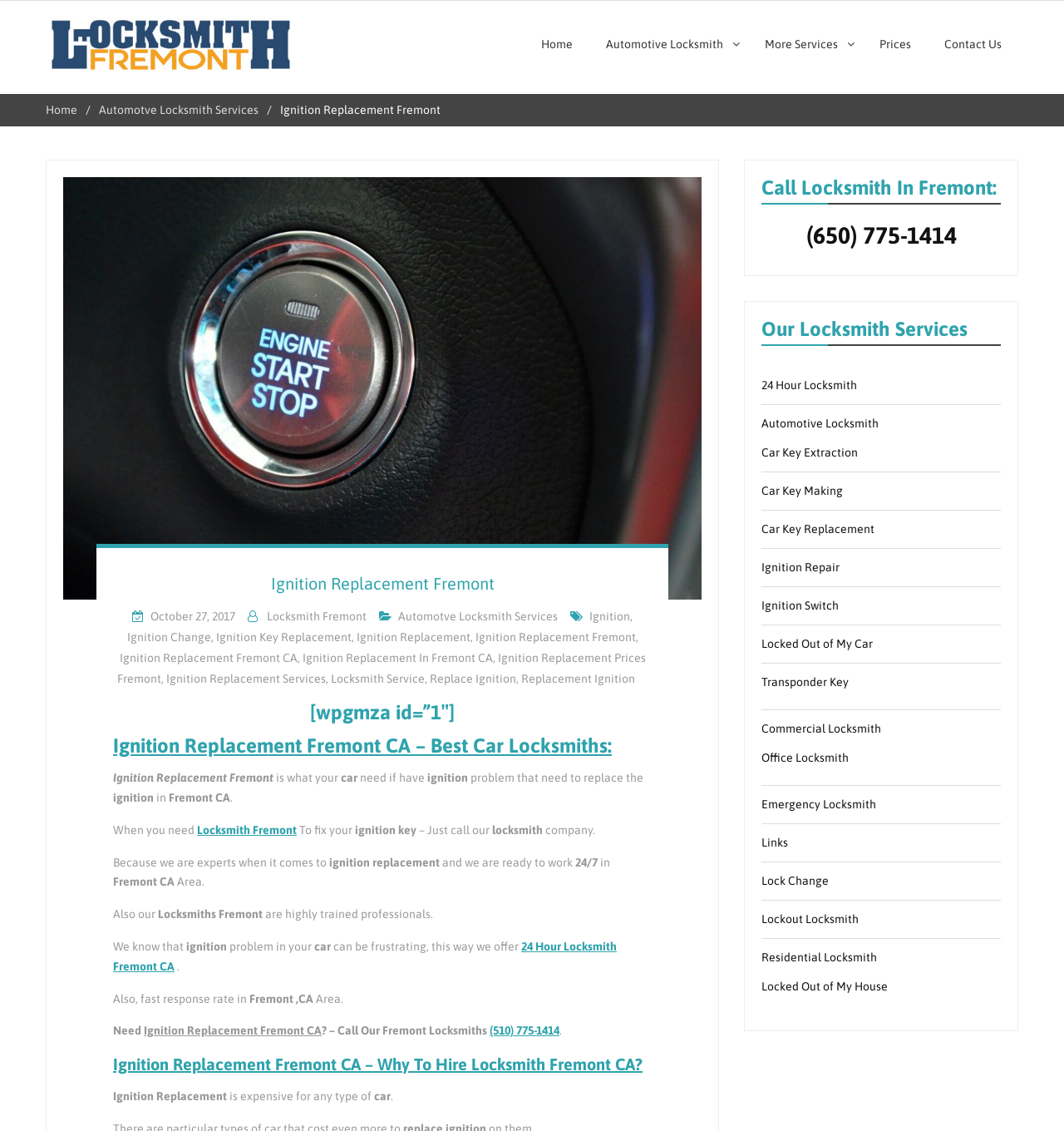Could you determine the bounding box coordinates of the clickable element to complete the instruction: "Learn more about Automotive Locksmith Services"? Provide the coordinates as four float numbers between 0 and 1, i.e., [left, top, right, bottom].

[0.554, 0.015, 0.703, 0.063]